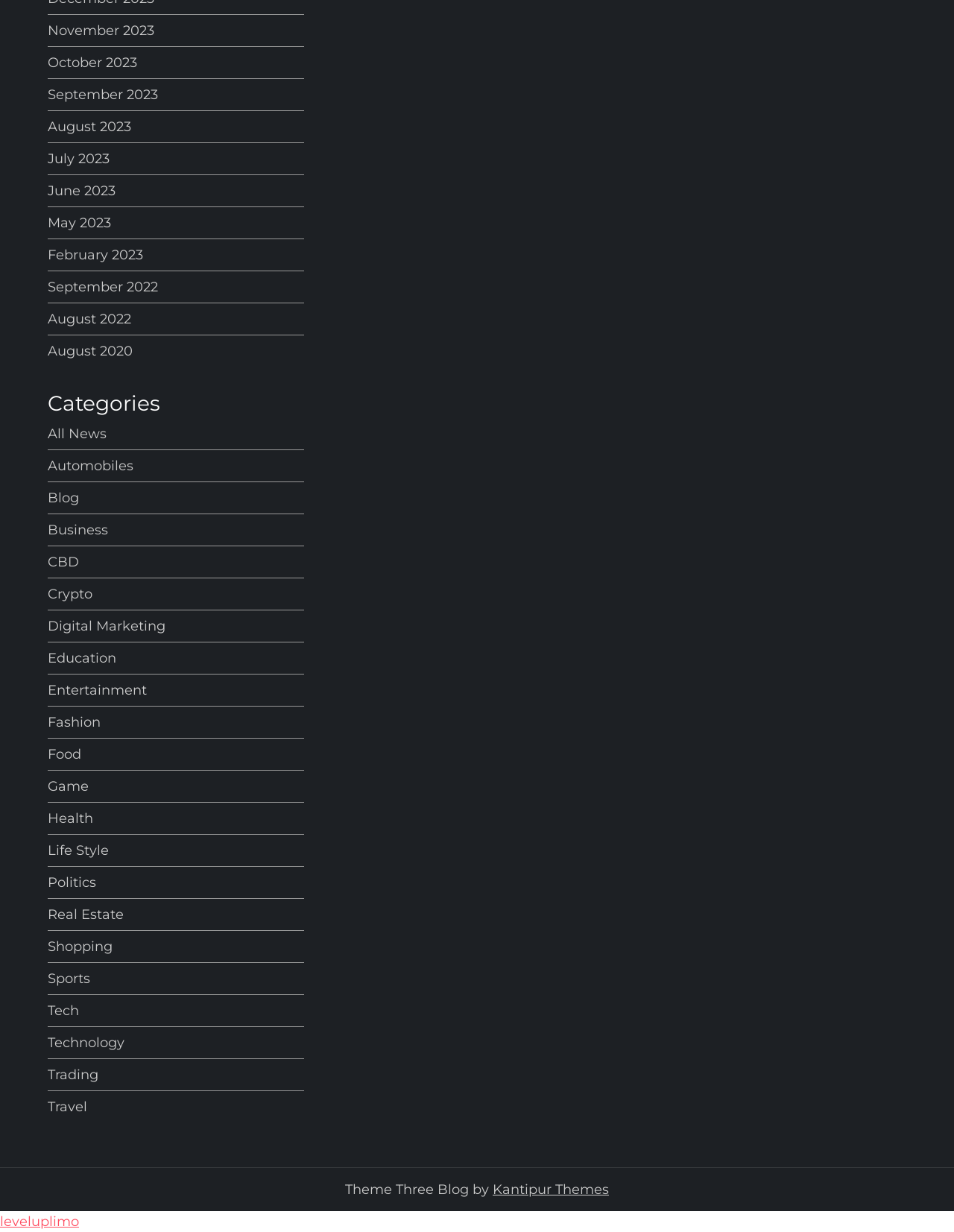Kindly provide the bounding box coordinates of the section you need to click on to fulfill the given instruction: "View Lodes Single Mini Rosette Matt Champagne product".

None